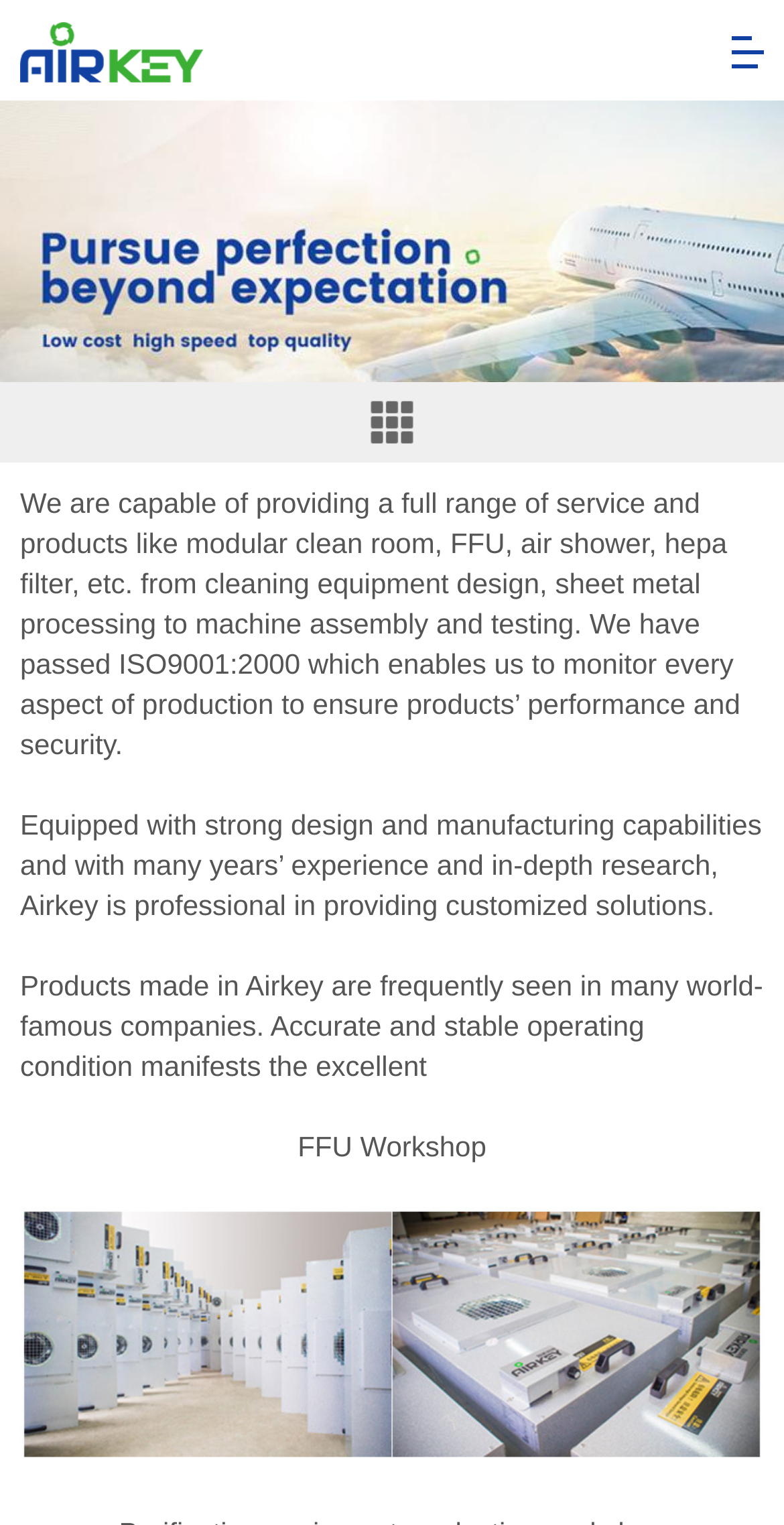What services does the company provide?
Please ensure your answer to the question is detailed and covers all necessary aspects.

According to the webpage, the company is capable of providing a full range of services, including cleaning equipment design, sheet metal processing, machine assembly, and testing, which indicates their comprehensive service offerings.